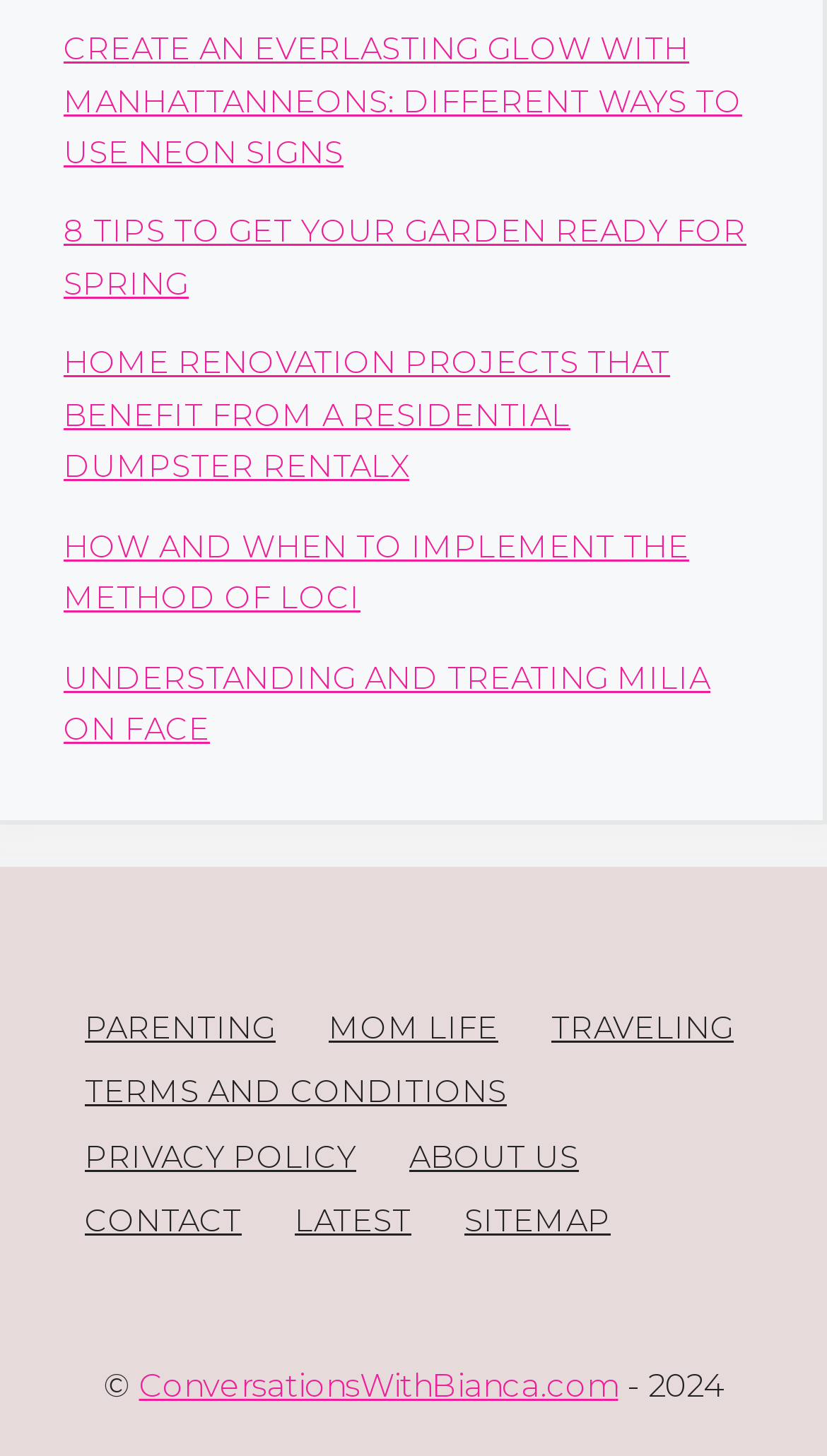Locate the bounding box coordinates of the area you need to click to fulfill this instruction: 'Visit the about us page'. The coordinates must be in the form of four float numbers ranging from 0 to 1: [left, top, right, bottom].

[0.495, 0.781, 0.7, 0.808]